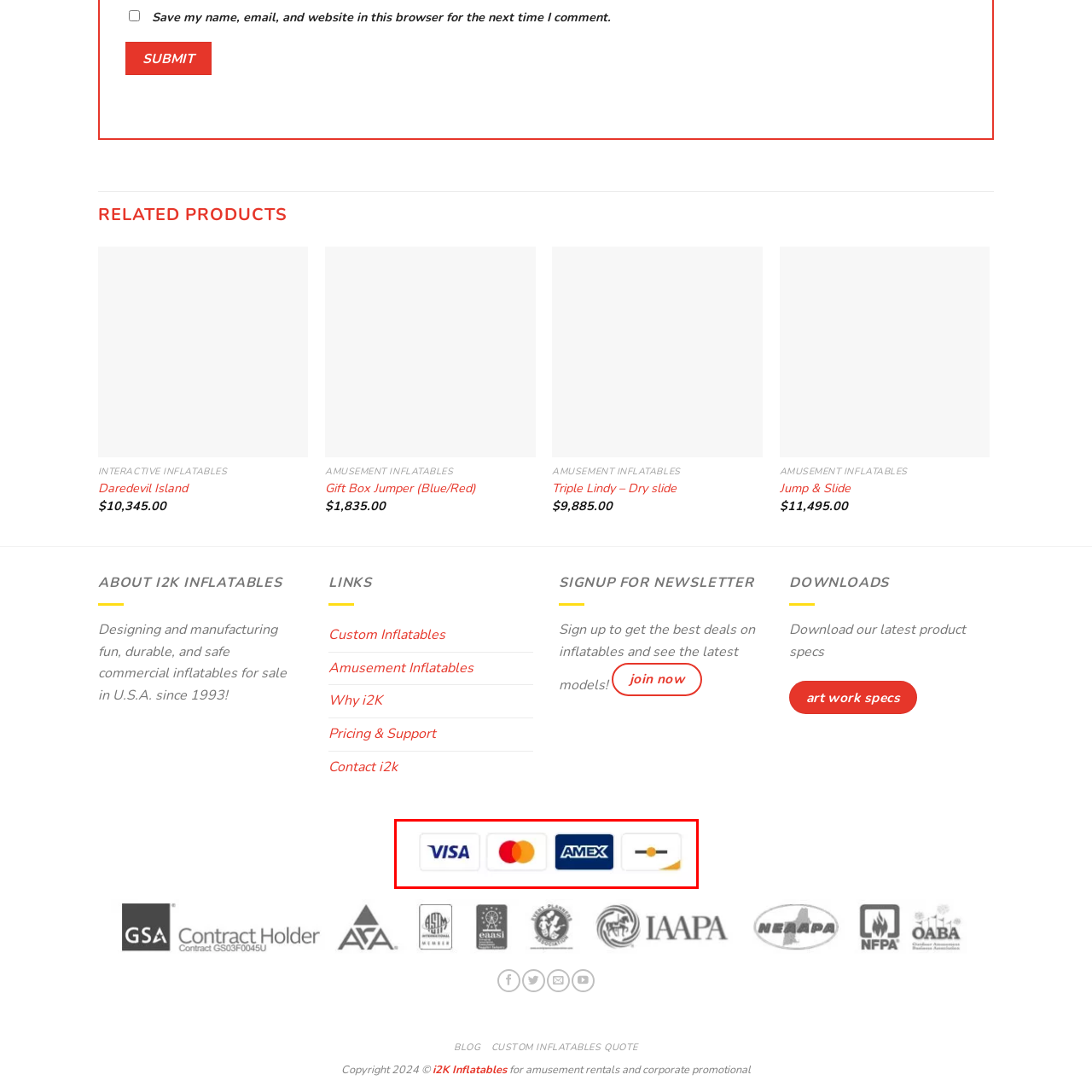Provide an in-depth description of the image within the red bounding box.

The image displays a selection of payment method icons commonly accepted in online transactions. From left to right, the icons represent:

1. **Visa**: Recognizable by its distinctive blue and white color scheme, indicating acceptance of Visa credit and debit cards.
2. **Mastercard**: Depicted with overlapping red and yellow circles, symbolizing the global reach of Mastercard services.
3. **American Express (Amex)**: Shown in a deep blue box, signifying acceptance of American Express cards, which are known for their premium services.
4. **PayPal**: Illustrated by a stylized logo that features a combination of colors, representing the ease of making transactions through PayPal.

These icons collectively reassure users of the diverse payment options available and enhance trust during online purchases.